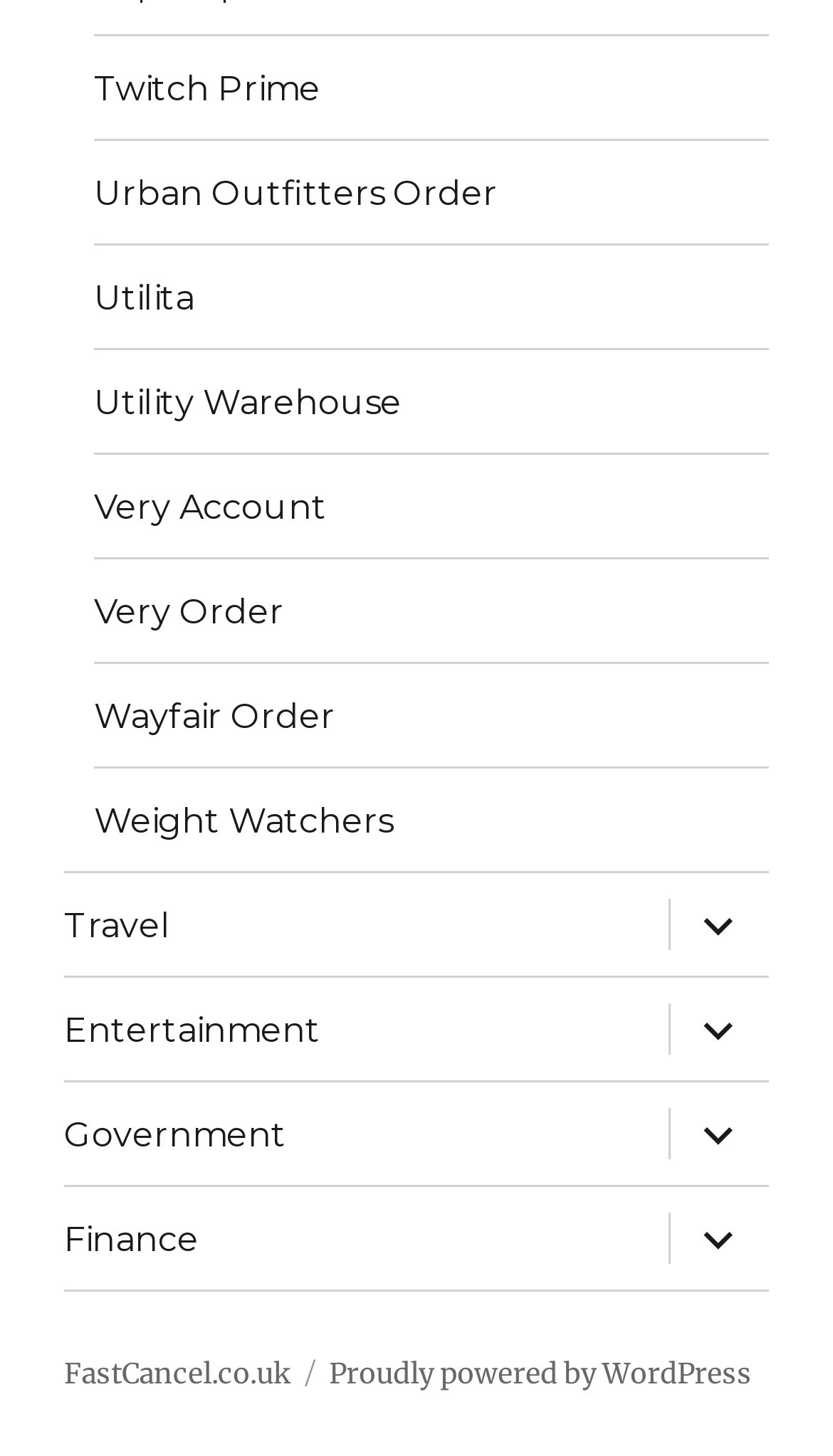Respond to the question below with a single word or phrase: How many categories are available?

5